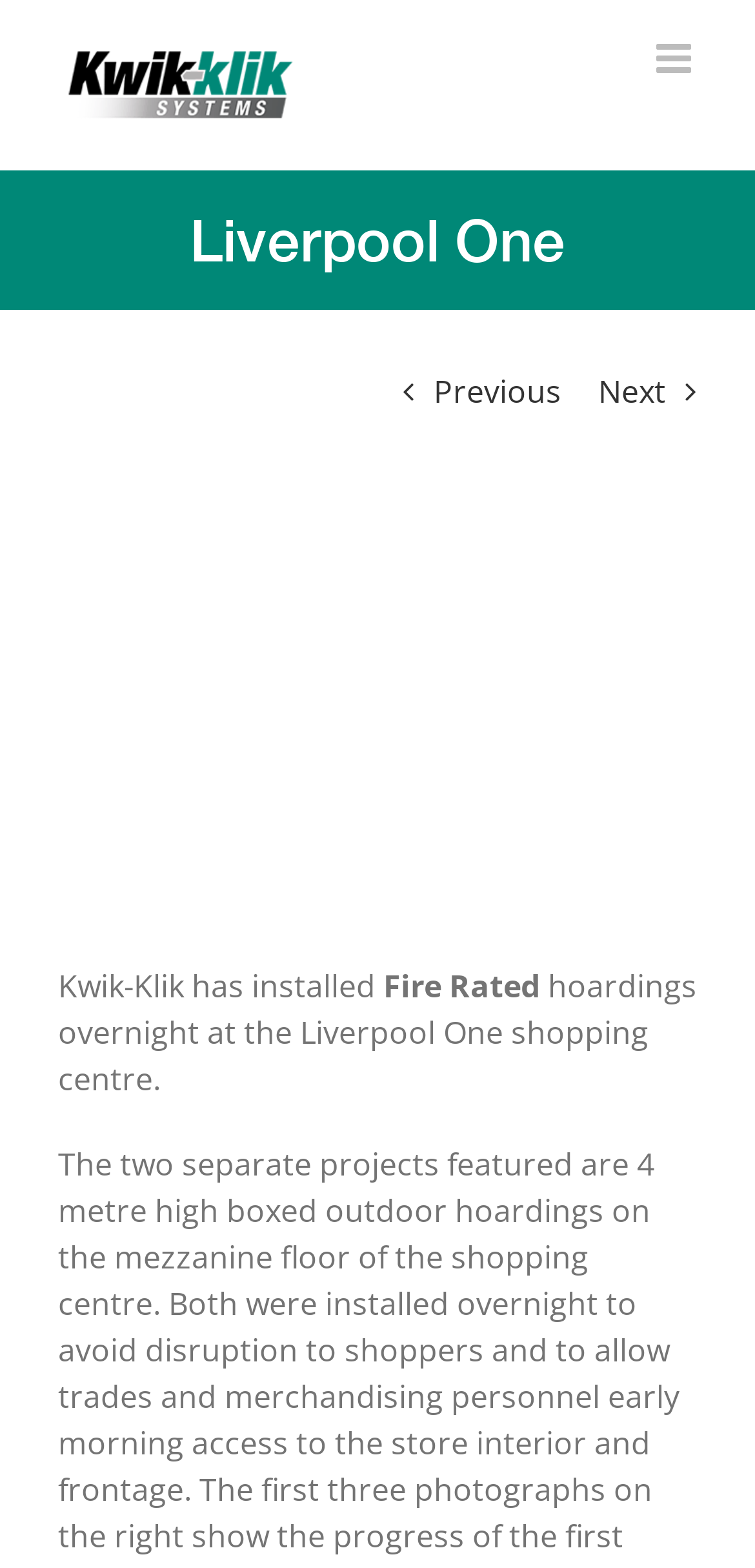What type of hoarding was installed?
Use the image to answer the question with a single word or phrase.

Fire Rated